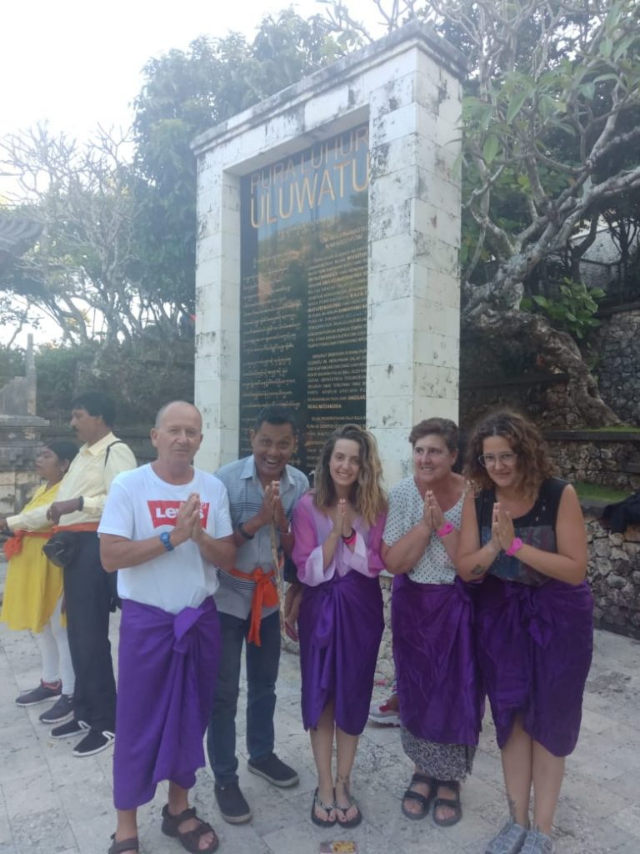What surrounds the sign on the stone wall?
Give a one-word or short-phrase answer derived from the screenshot.

Lush greenery